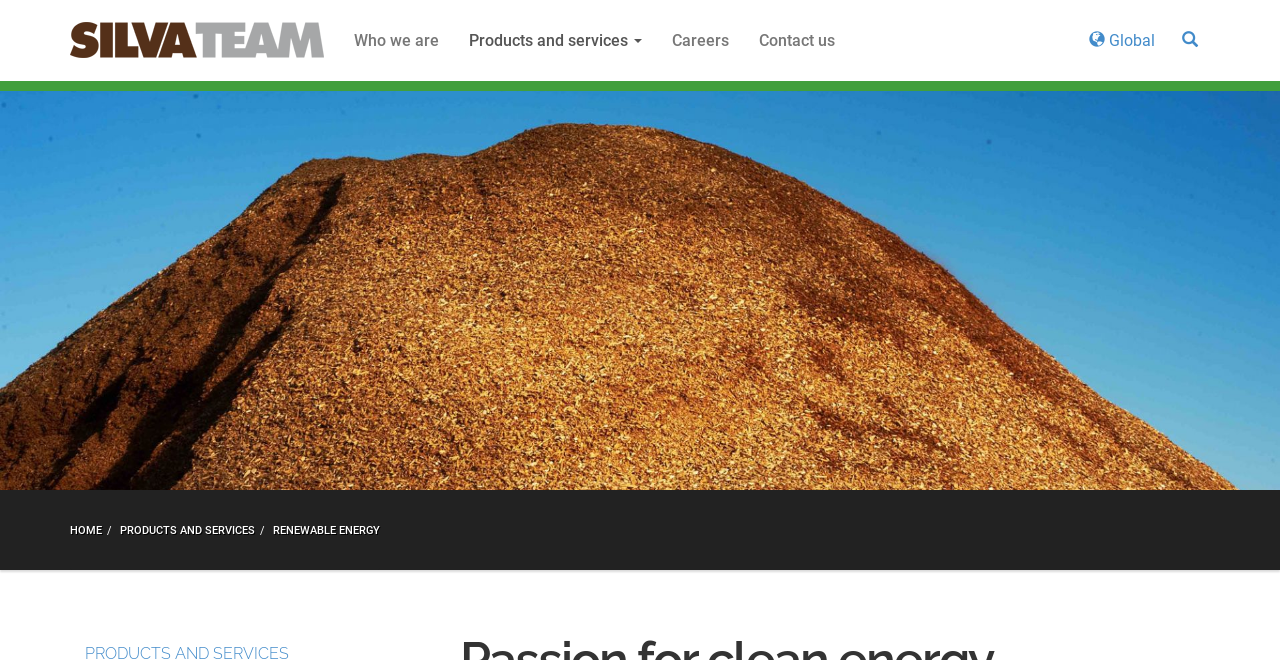Highlight the bounding box of the UI element that corresponds to this description: "Products and services".

[0.094, 0.742, 0.199, 0.864]